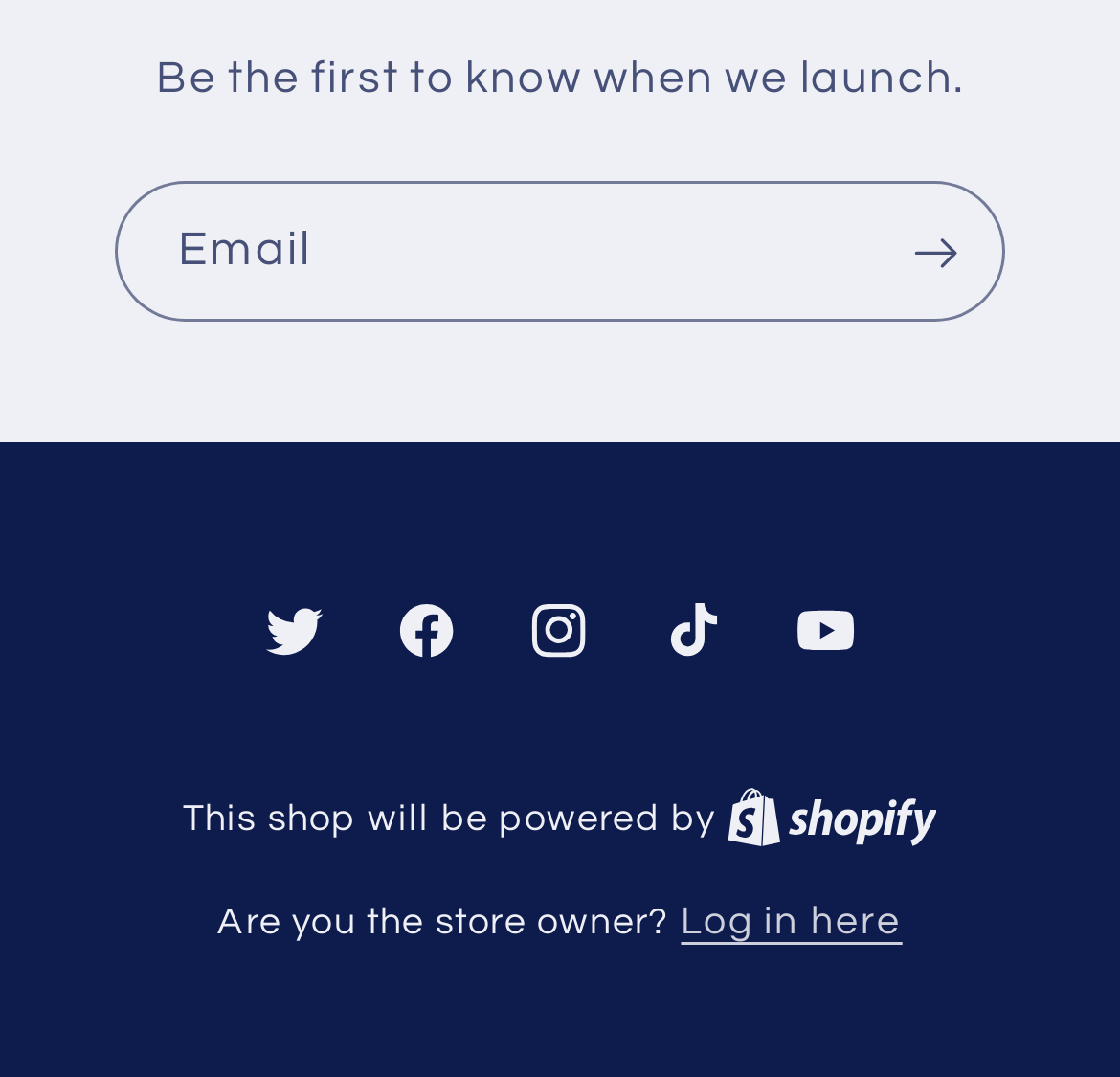Identify the bounding box coordinates of the specific part of the webpage to click to complete this instruction: "Subscribe to newsletter".

[0.776, 0.168, 0.895, 0.299]